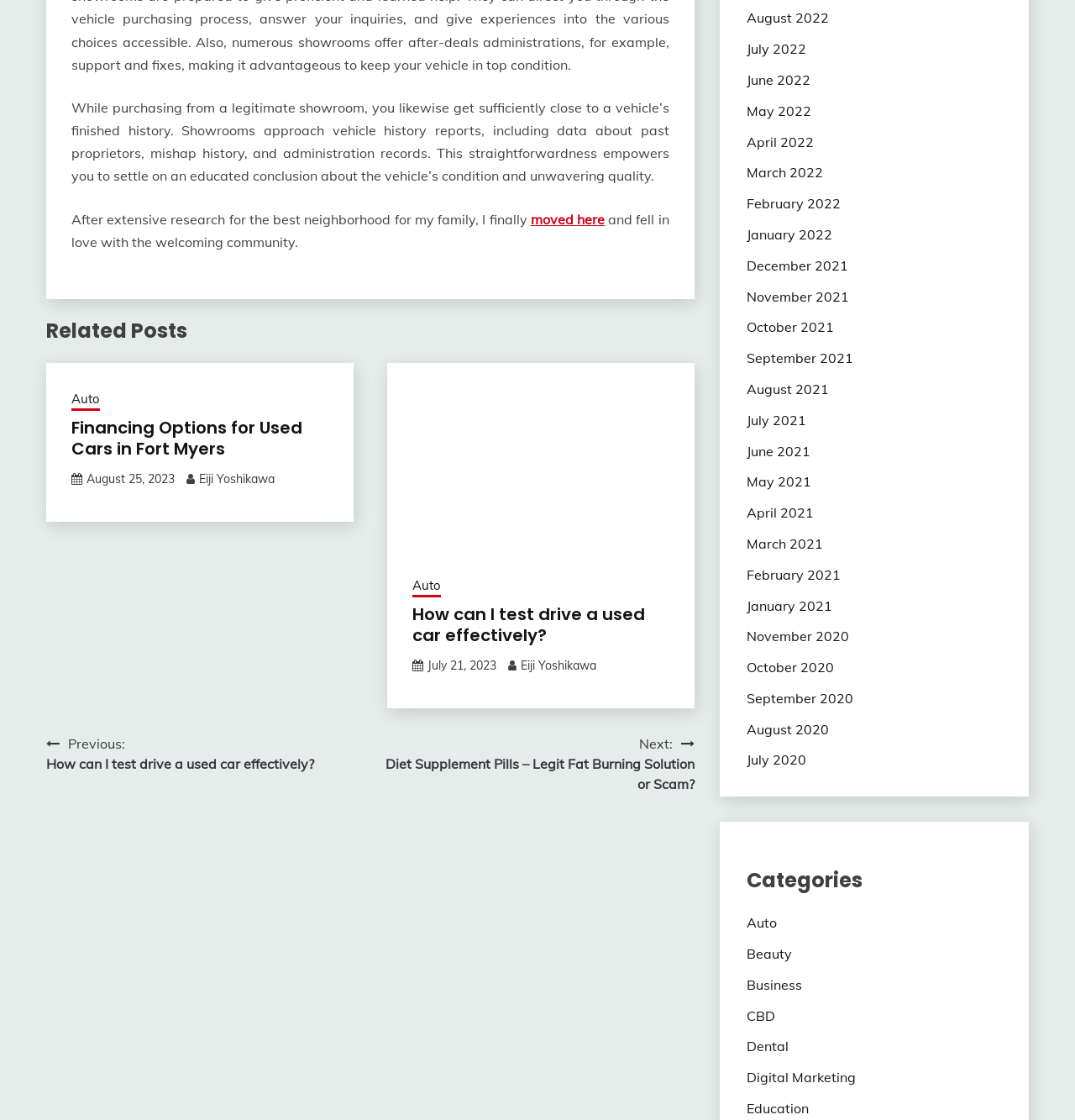Who is the author of the article?
Based on the image, answer the question with as much detail as possible.

The author of the article can be identified by examining the link elements [486] and [497], which both contain the text 'Eiji Yoshikawa'. This suggests that Eiji Yoshikawa is the author of the article.